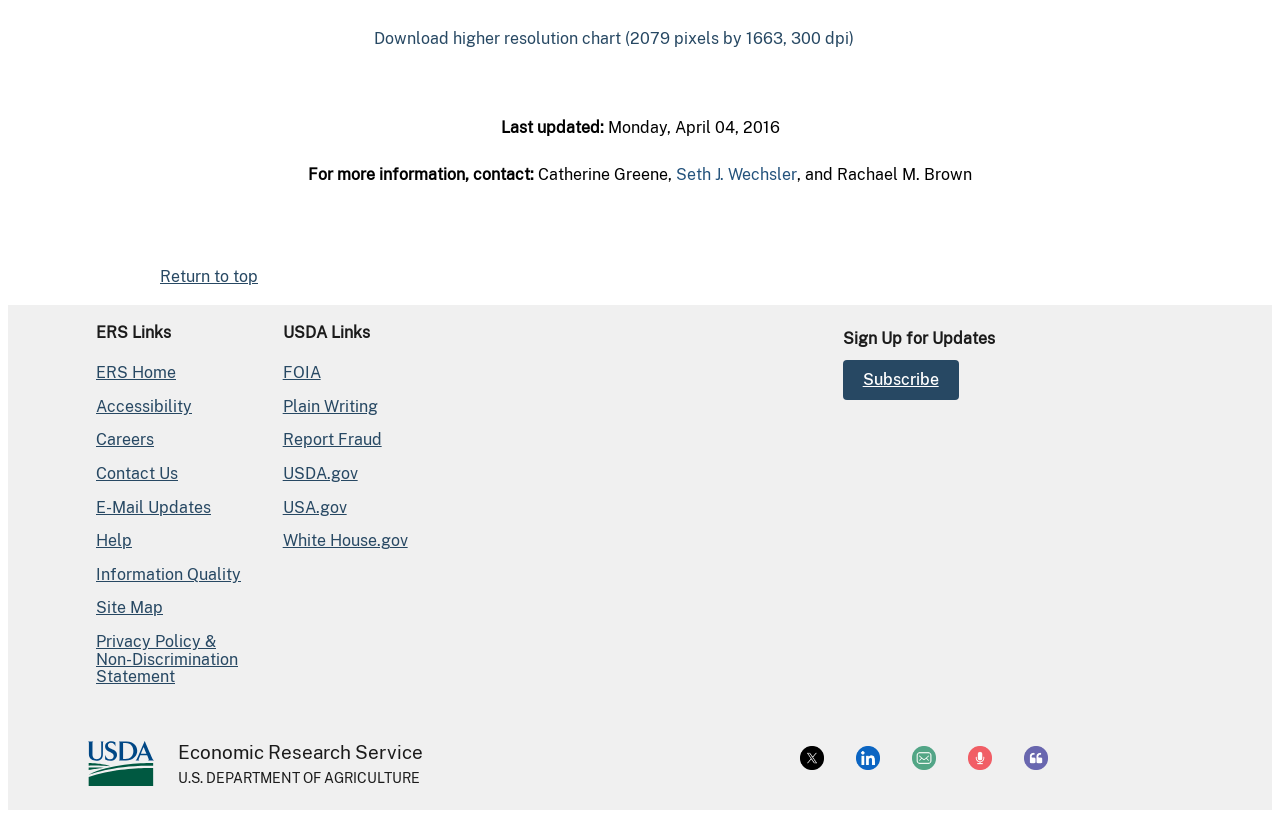Please provide the bounding box coordinates for the element that needs to be clicked to perform the instruction: "Contact Seth J. Wechsler". The coordinates must consist of four float numbers between 0 and 1, formatted as [left, top, right, bottom].

[0.528, 0.202, 0.623, 0.225]